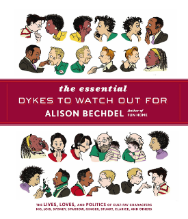Describe every aspect of the image in detail.

This image showcases the cover of "The Essential Dykes to Watch Out For," a graphic novel authored by Alison Bechdel. The cover features an engaging design with a vibrant red banner highlighting the title, flanked by dynamic illustrations of various characters in distinct styles, reflecting themes of love, identity, and politics. The artwork encapsulates the essence of Bechdel's work, which has been influential in LGBTQ+ literature and culture. Below the title, the cover notes the collection's focus on the lives, loves, struggles, and triumphs of its characters, making it a vital contribution to graphic novels. This particular edition is part of a special offering, likely linked to the Comic Book Legal Defense Fund, noted for its advocacy for free expression in comics and graphic storytelling.